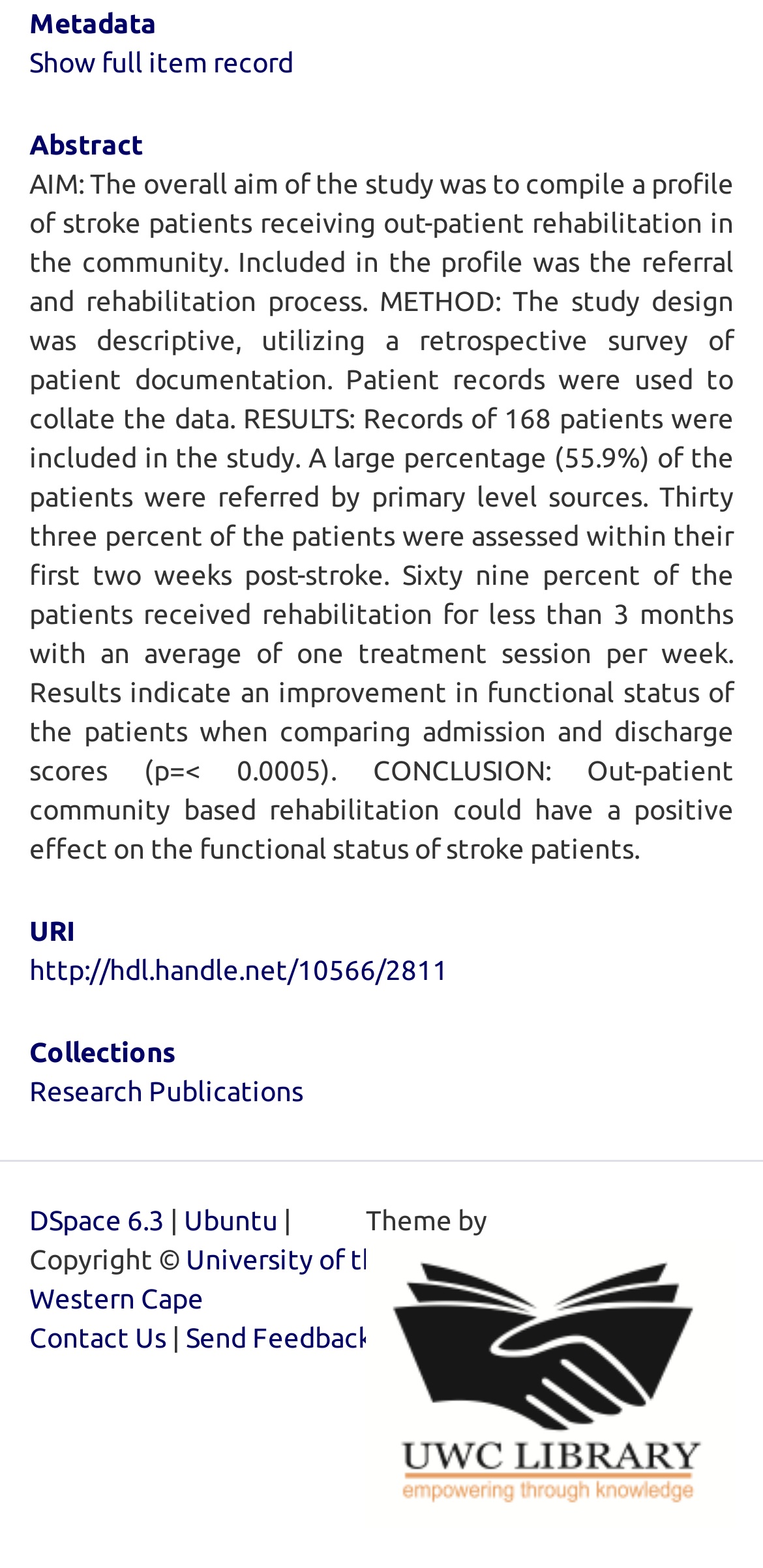Using the given description, provide the bounding box coordinates formatted as (top-left x, top-left y, bottom-right x, bottom-right y), with all values being floating point numbers between 0 and 1. Description: Contact Us

[0.038, 0.843, 0.218, 0.863]